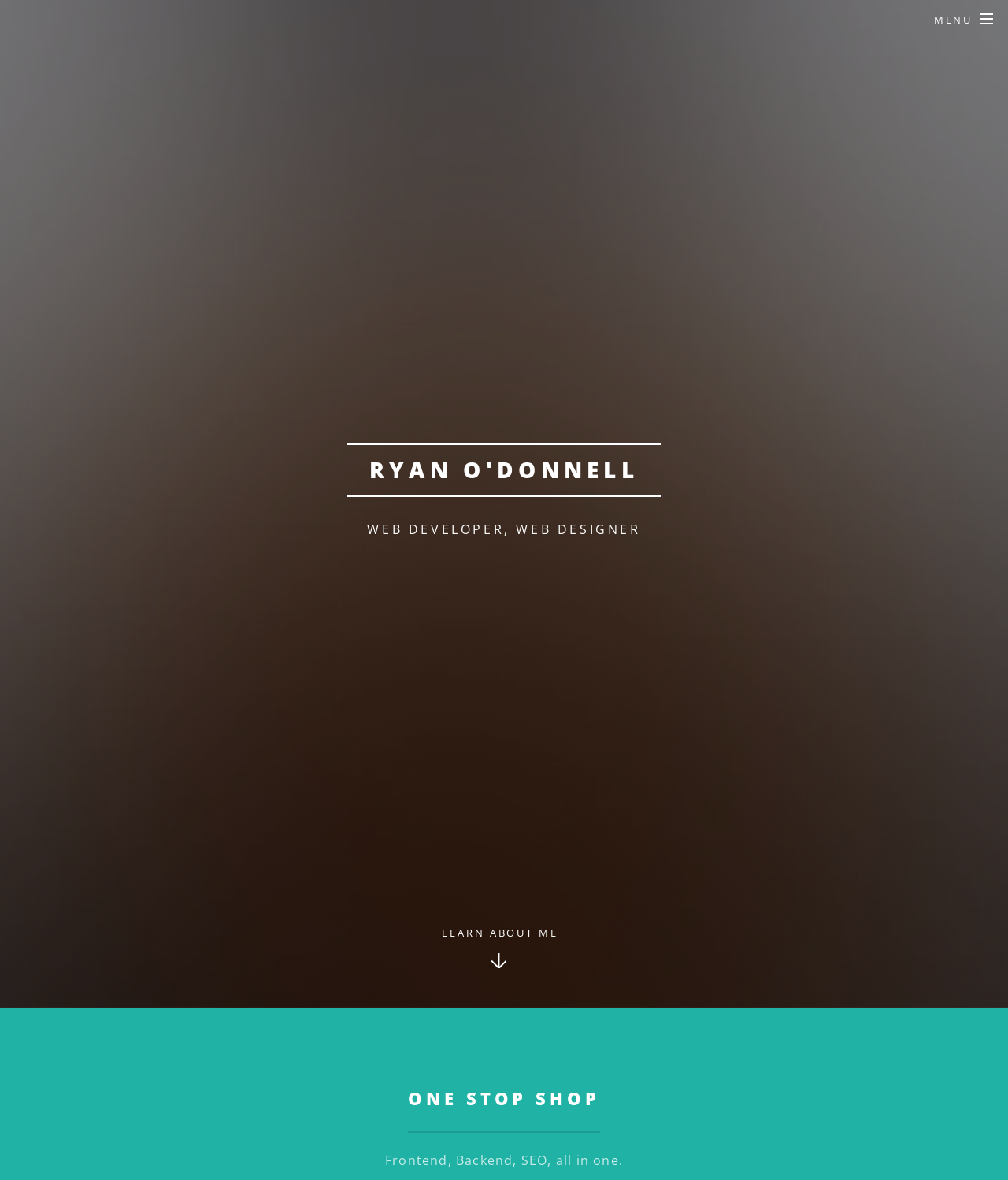Construct a comprehensive caption that outlines the webpage's structure and content.

The webpage is about Ryan O'Donnell, a web developer and designer. At the top left, there is a large heading with the name "RYAN O'DONNELL" which is also a link. Below this heading, there is a smaller heading with the same name, positioned roughly in the middle of the page. 

To the right of the smaller heading, there is a static text describing Ryan O'Donnell as a "WEB DEVELOPER, WEB DESIGNER". 

At the top right corner, there is a link labeled "MENU". 

Further down the page, there is a link "LEARN ABOUT ME" positioned roughly in the middle of the page. Below this link, there is a heading "ONE STOP SHOP" followed by a static text that describes Ryan O'Donnell's services, stating "Frontend, Backend, SEO, all in one."